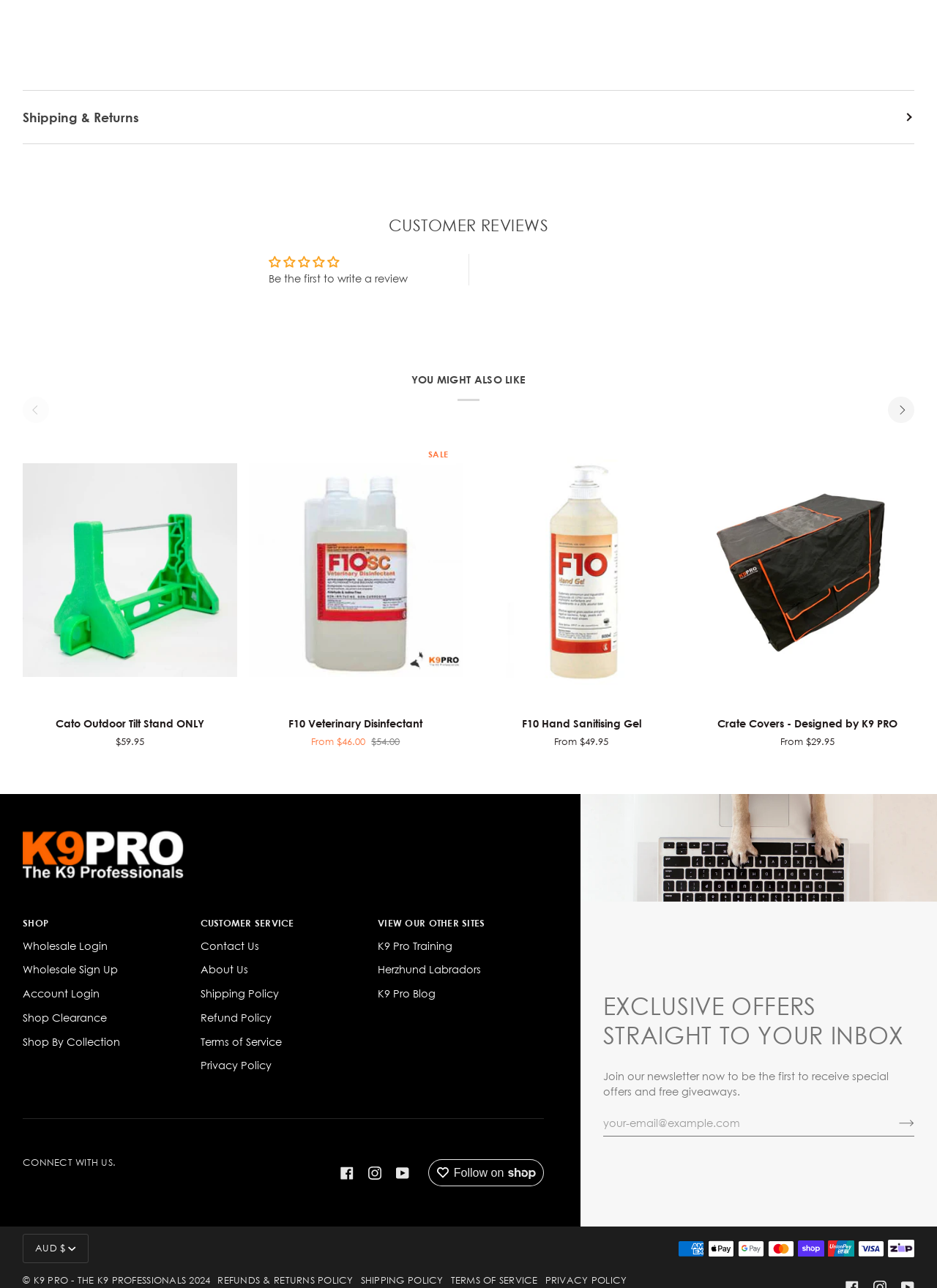Kindly determine the bounding box coordinates of the area that needs to be clicked to fulfill this instruction: "Write a review".

[0.287, 0.211, 0.435, 0.221]